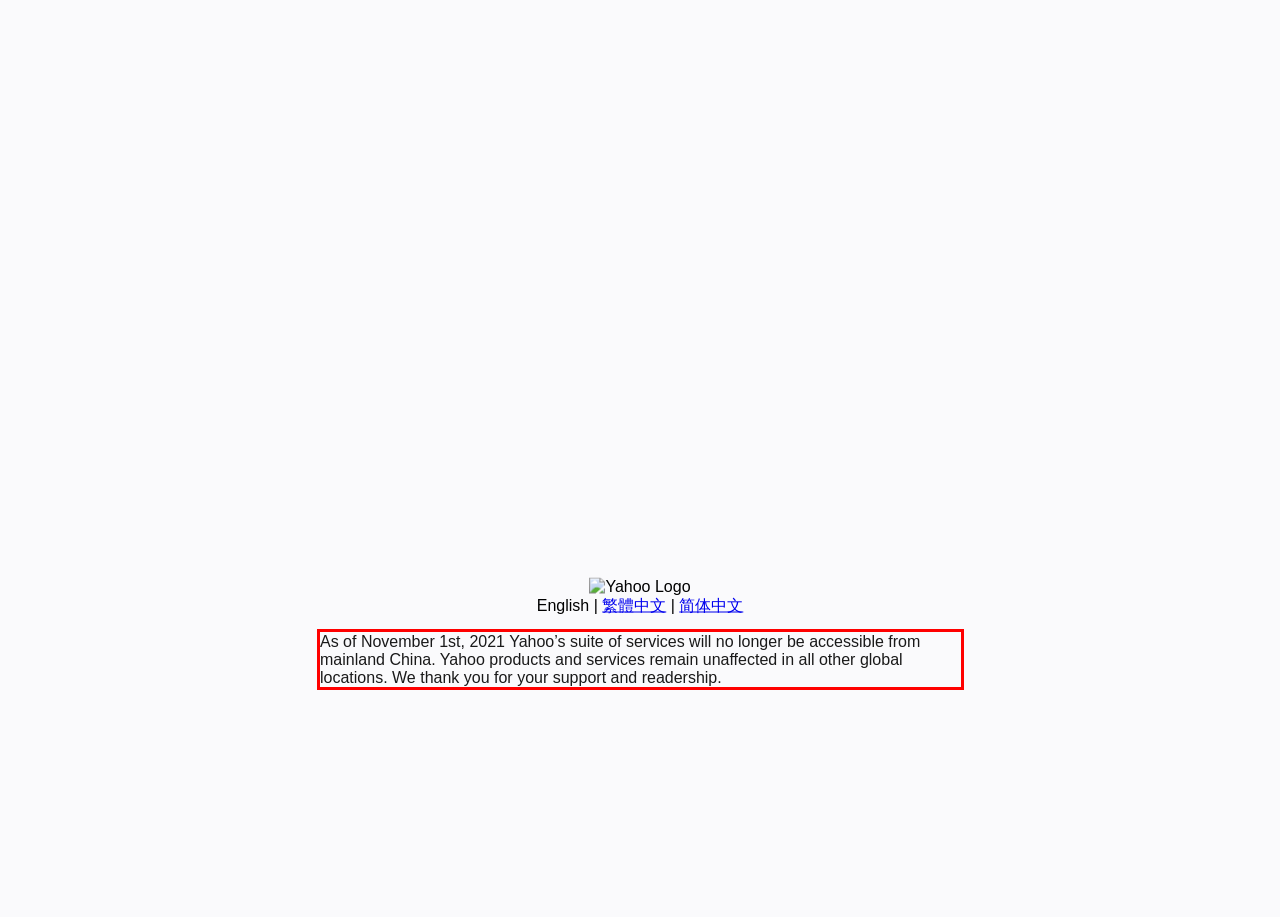Perform OCR on the text inside the red-bordered box in the provided screenshot and output the content.

As of November 1st, 2021 Yahoo’s suite of services will no longer be accessible from mainland China. Yahoo products and services remain unaffected in all other global locations. We thank you for your support and readership.